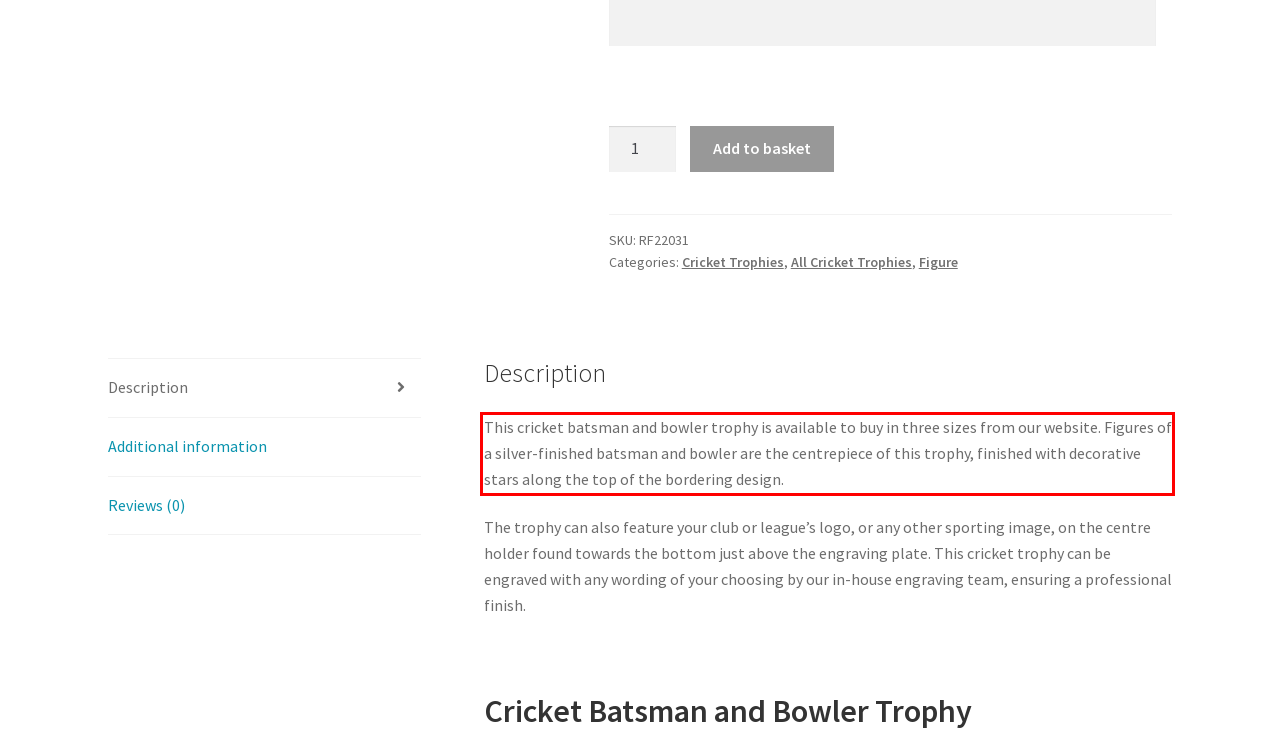Please look at the webpage screenshot and extract the text enclosed by the red bounding box.

This cricket batsman and bowler trophy is available to buy in three sizes from our website. Figures of a silver-finished batsman and bowler are the centrepiece of this trophy, finished with decorative stars along the top of the bordering design.